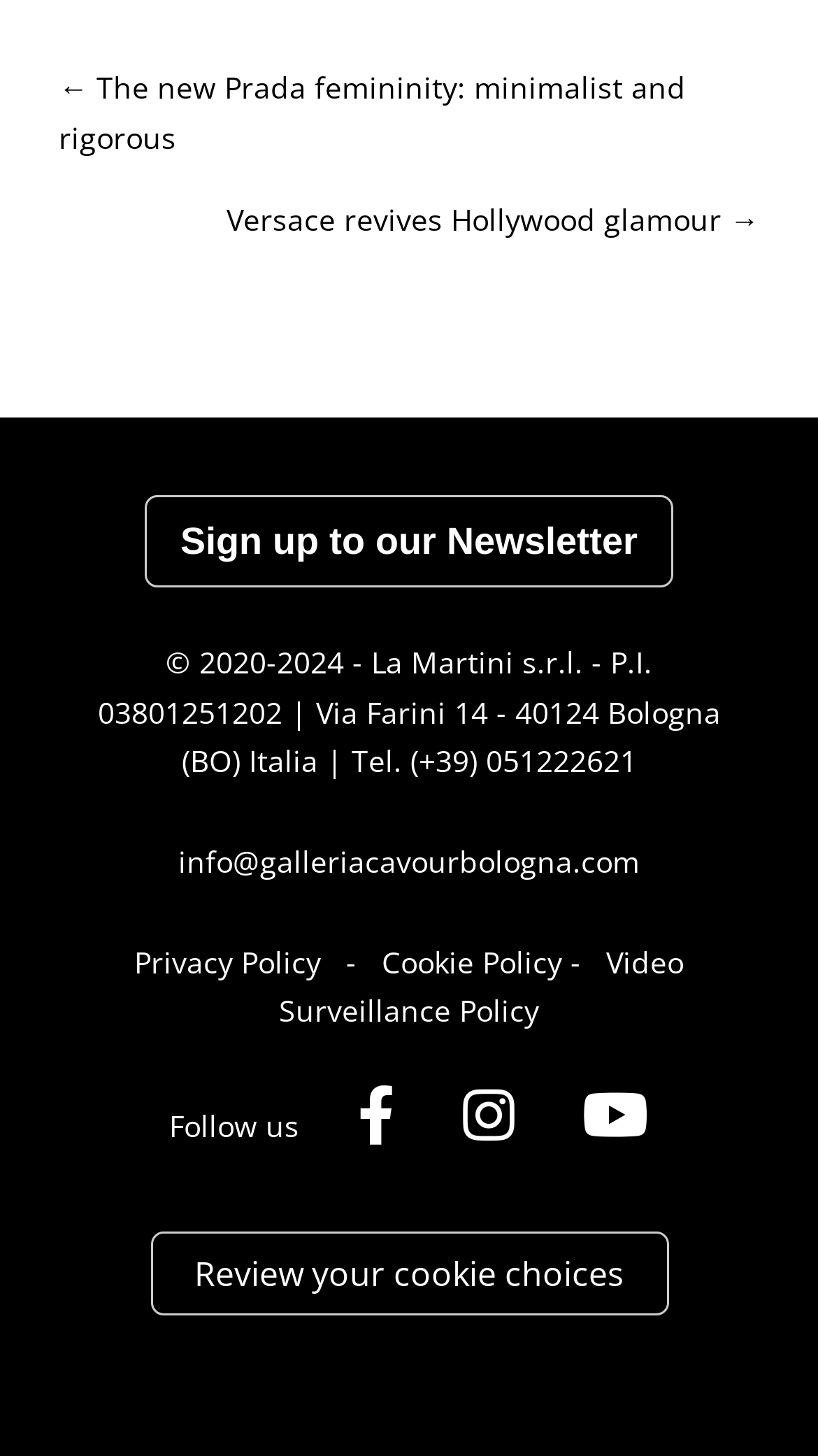What is the name of the company mentioned in the footer?
With the help of the image, please provide a detailed response to the question.

I found the company name 'La Martini s.r.l.' in the footer section of the webpage, specifically in the static text element that starts with '© 2020-2024 -'.